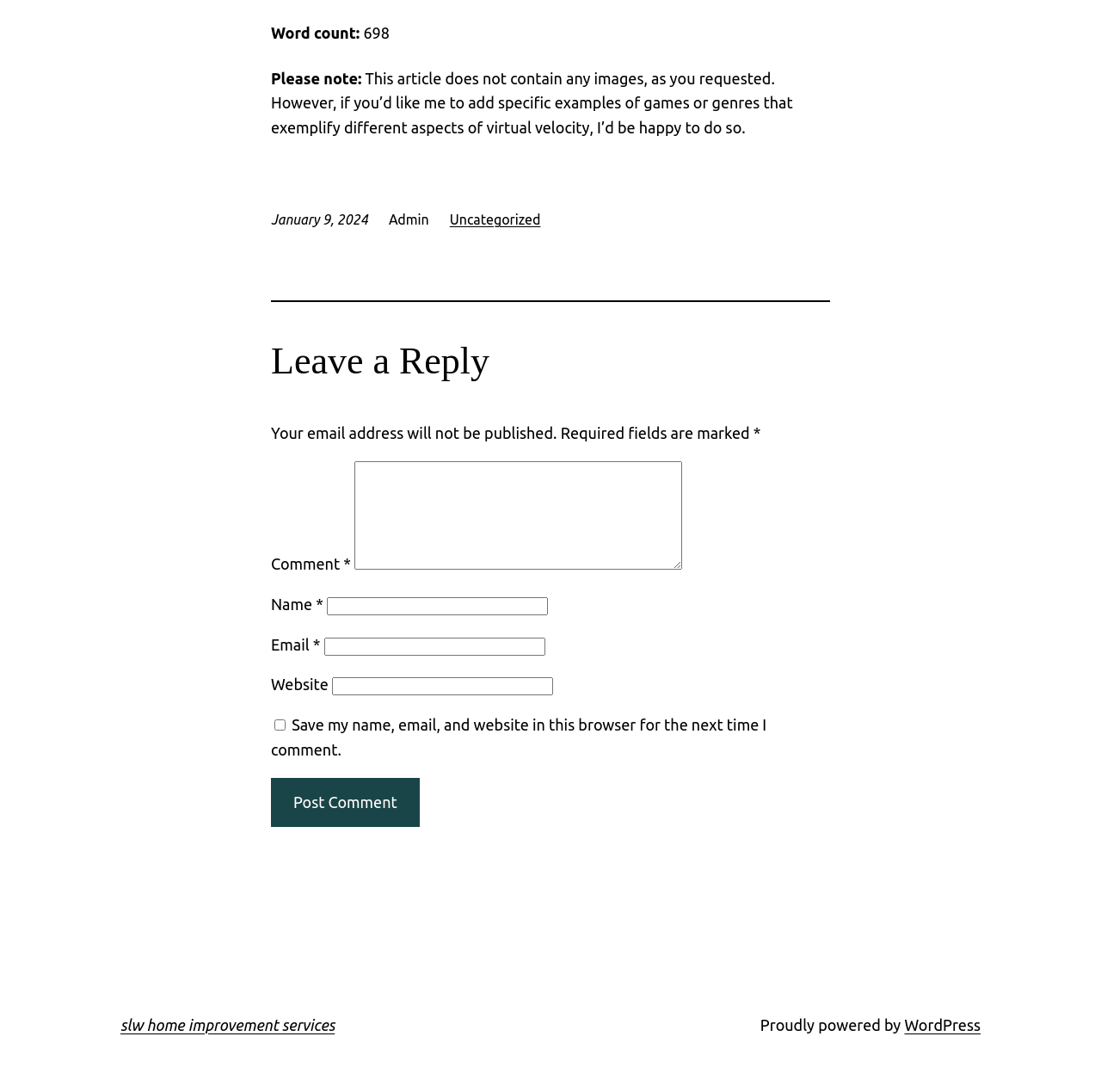What is the purpose of the checkbox?
Please use the image to provide a one-word or short phrase answer.

Save comment information